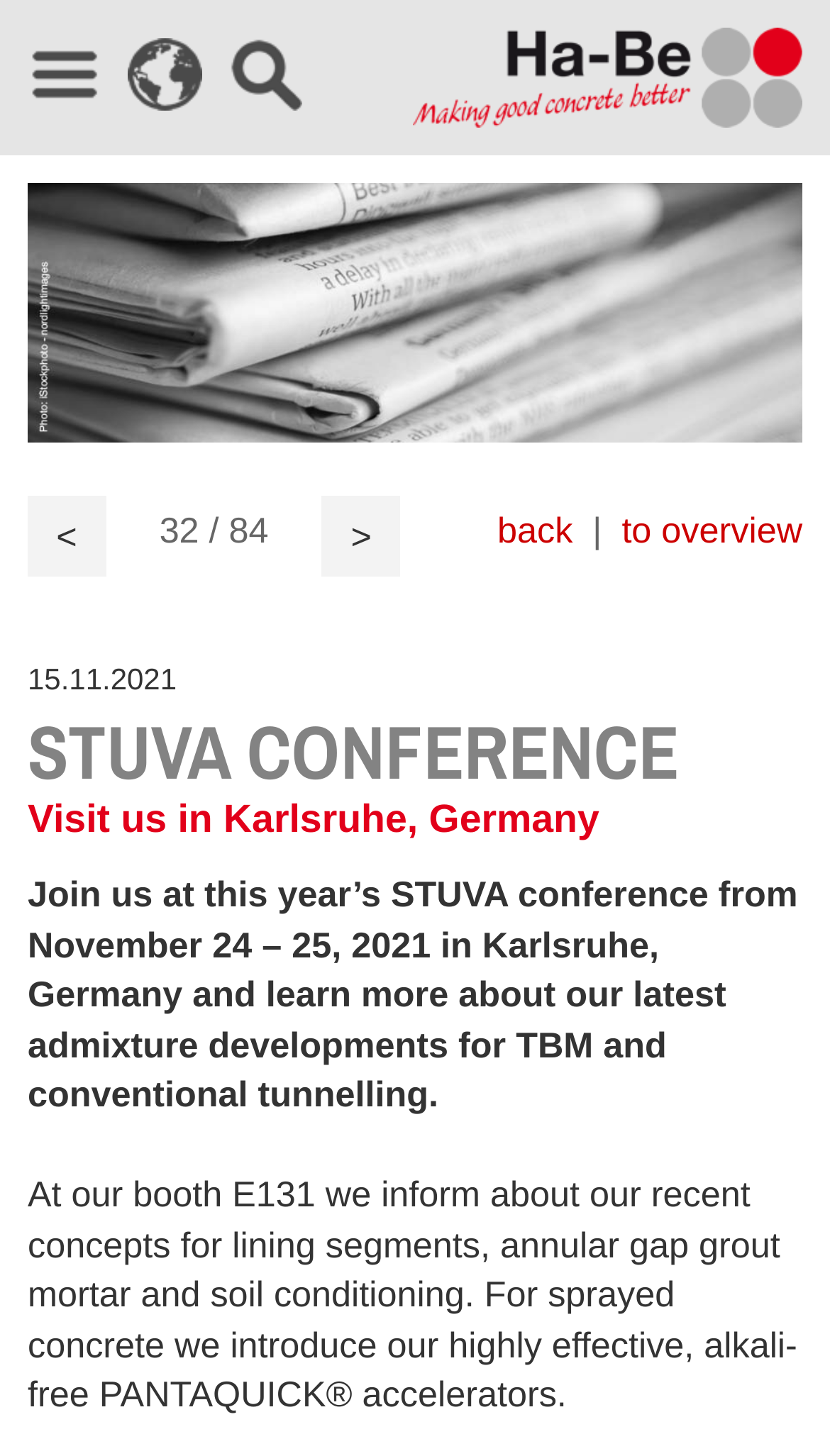Provide a short answer using a single word or phrase for the following question: 
How many pages are there in the news section?

84